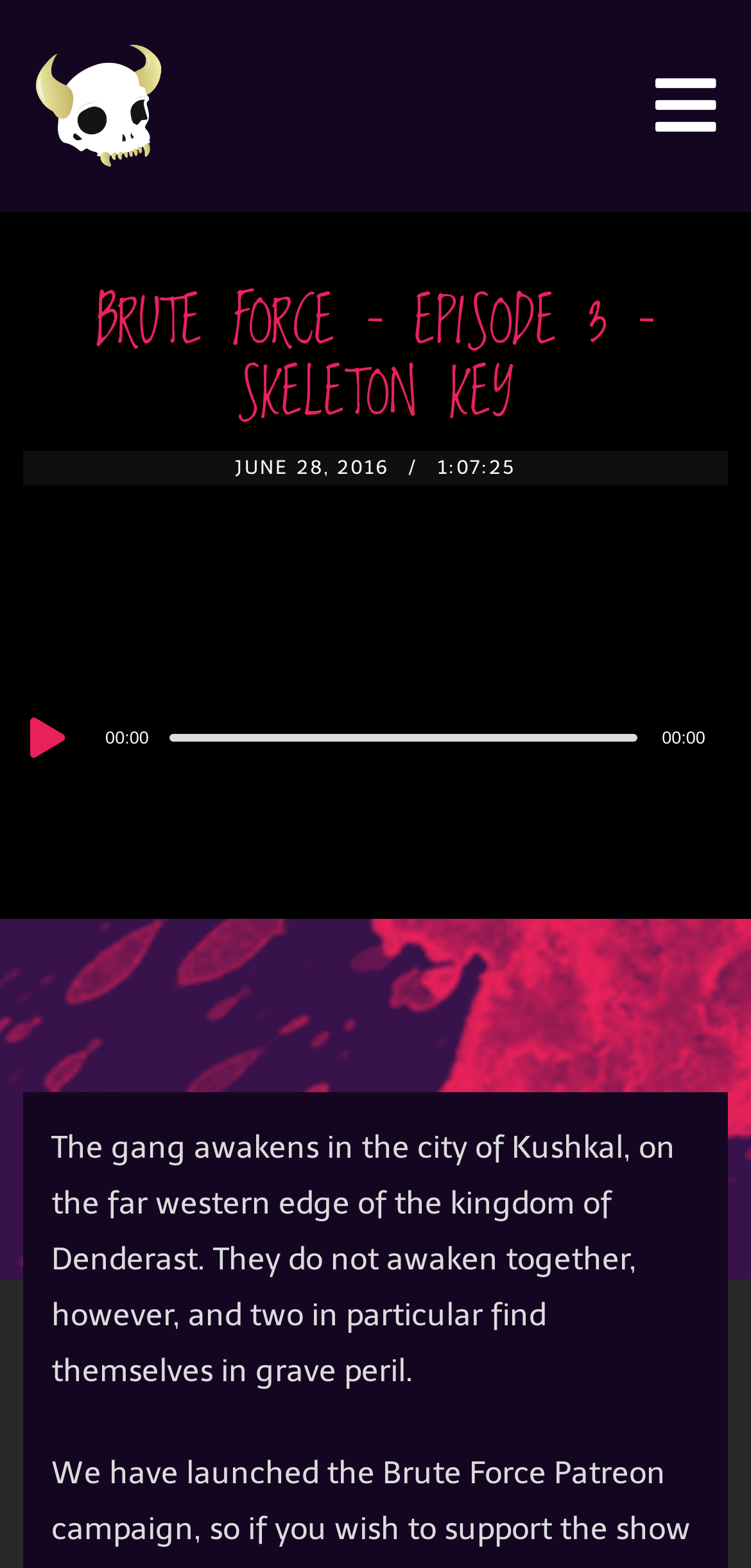Find and provide the bounding box coordinates for the UI element described with: "00:00".

[0.226, 0.469, 0.848, 0.473]